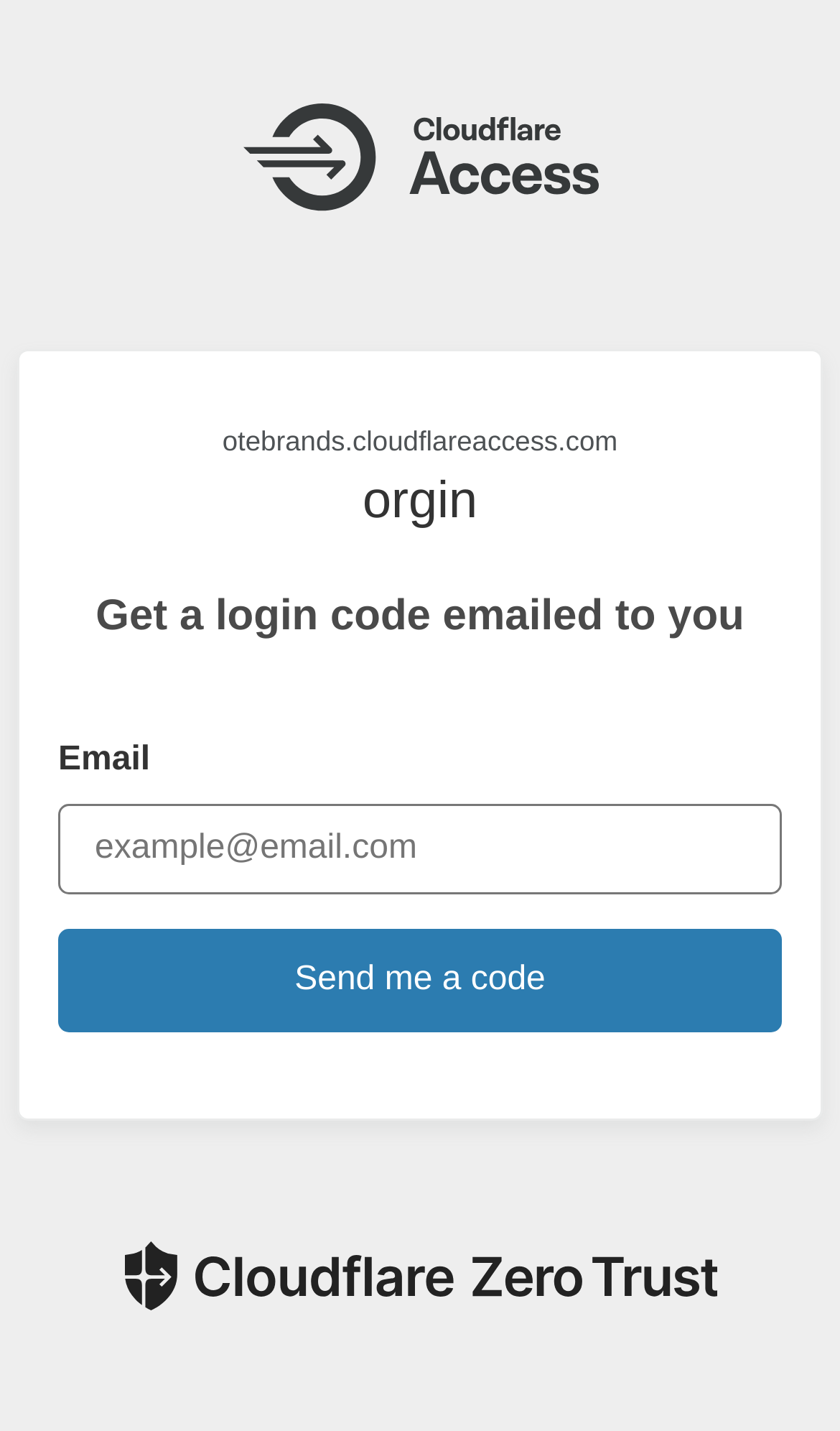What is the alternative to entering a password?
Using the information presented in the image, please offer a detailed response to the question.

The webpage provides an option to 'Get a login code emailed to you' instead of entering a password, which suggests that users can request a login code to be sent to their email address.